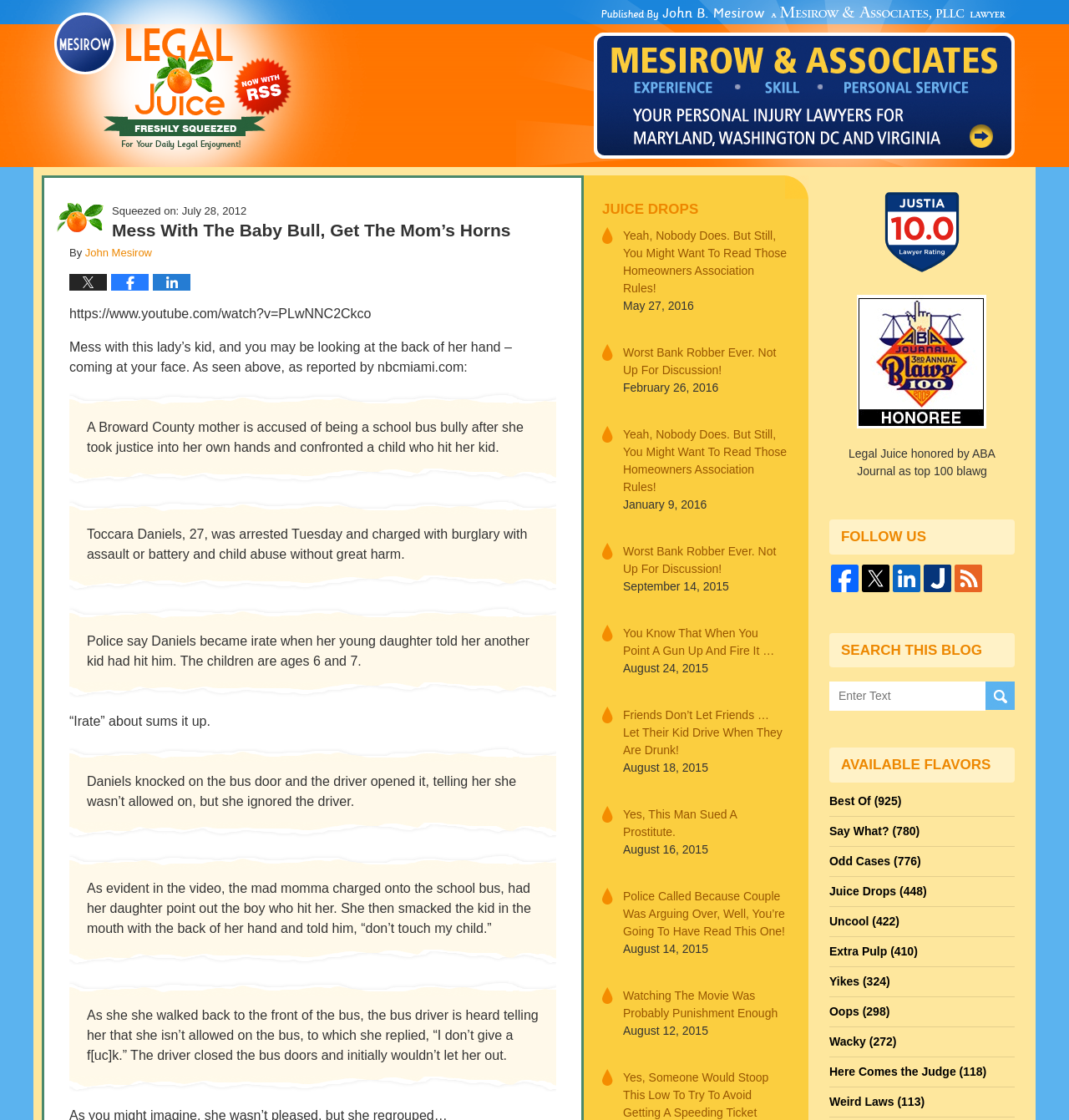Identify the bounding box for the described UI element. Provide the coordinates in (top-left x, top-left y, bottom-right x, bottom-right y) format with values ranging from 0 to 1: Odd Cases (776)

[0.776, 0.761, 0.949, 0.783]